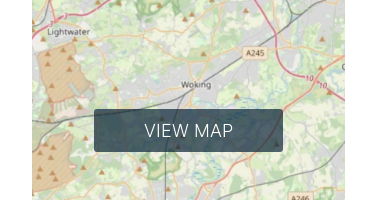Give a thorough caption of the image, focusing on all visible elements.

The image displays a map focused on the Woking area, which is highlighted among adjacent regions. Overlaying the map is a prominent button labeled "VIEW MAP," inviting users to access more detailed geographic information. This map is part of the Wey Valley Methodist Circuit's resources, providing essential context for the community and visitors interested in navigating this locality. The backdrop features a mix of natural landscapes and urban infrastructure, indicative of the area's characteristics.